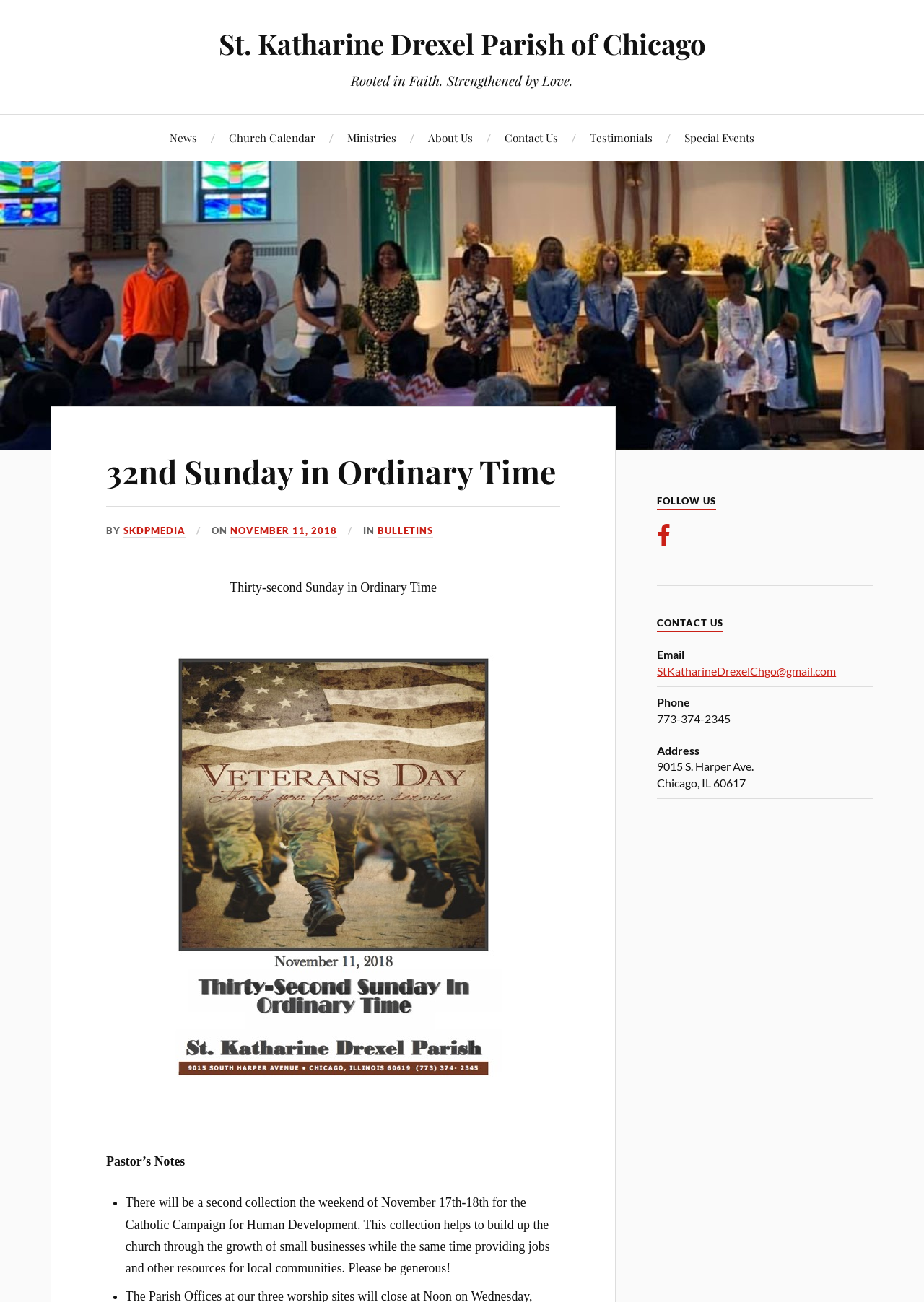What is the purpose of the second collection?
Please provide a comprehensive and detailed answer to the question.

The purpose of the second collection can be found in the text on the webpage, which says 'There will be a second collection the weekend of November 17th-18th for the Catholic Campaign for Human Development.' This text explains the purpose of the second collection.